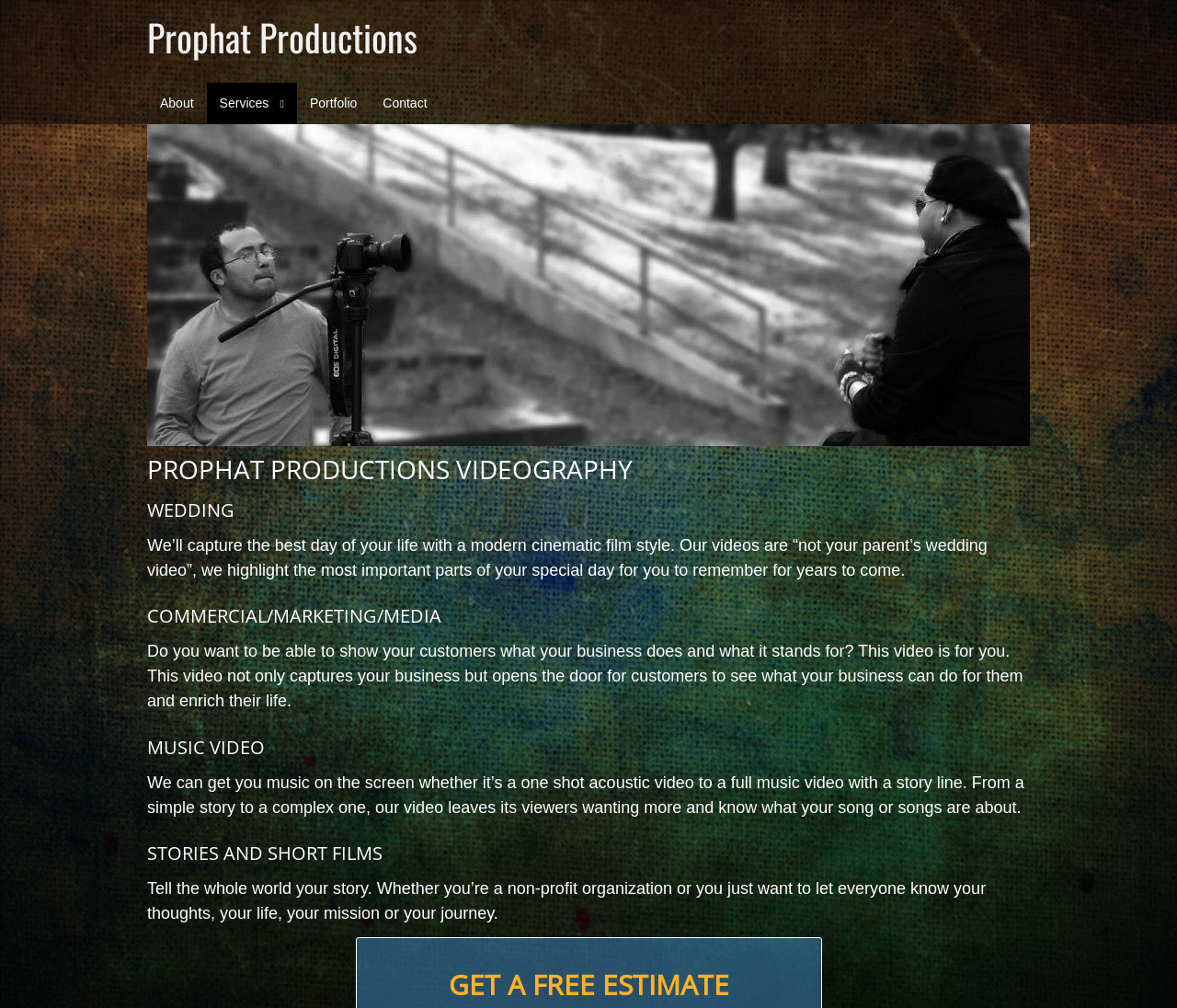Identify the coordinates of the bounding box for the element described below: "Prophat Productions". Return the coordinates as four float numbers between 0 and 1: [left, top, right, bottom].

[0.125, 0.009, 0.355, 0.064]